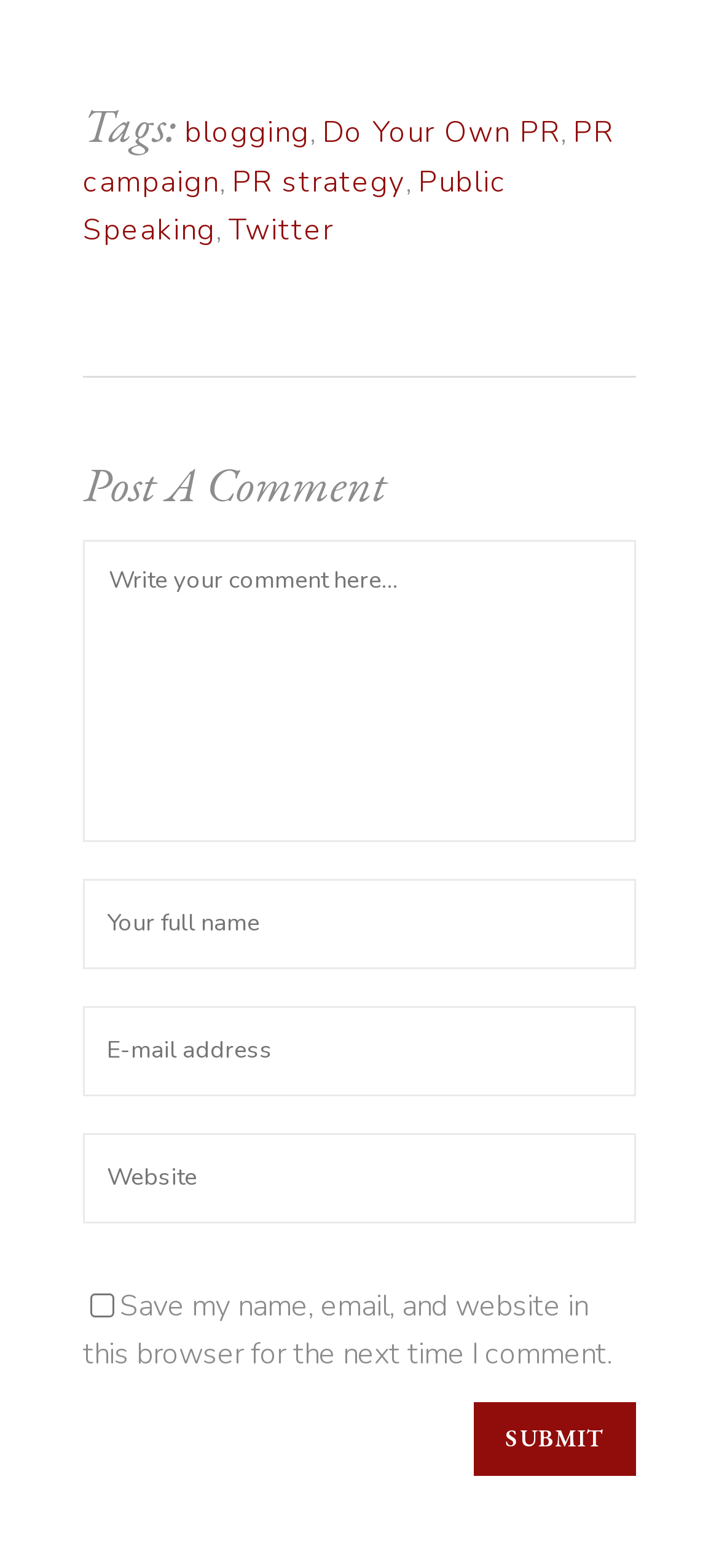Determine the bounding box for the HTML element described here: "Do Your Own PR". The coordinates should be given as [left, top, right, bottom] with each number being a float between 0 and 1.

[0.449, 0.071, 0.779, 0.097]